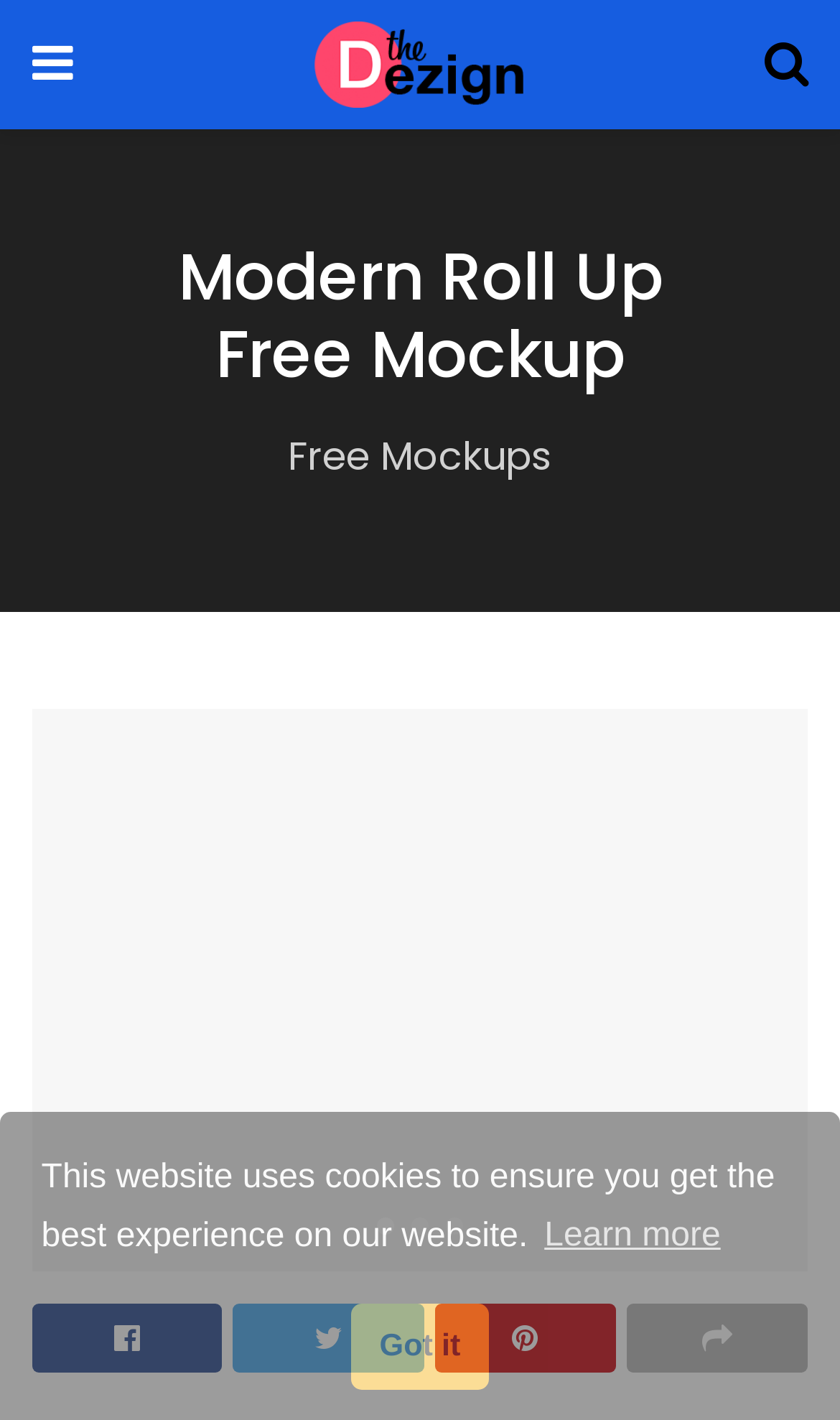Analyze the image and give a detailed response to the question:
What is the type of file mentioned on the webpage?

I found the answer by examining the link element with the text 'Modern Roll Up Mockup Free PSD' which mentions the file type PSD.